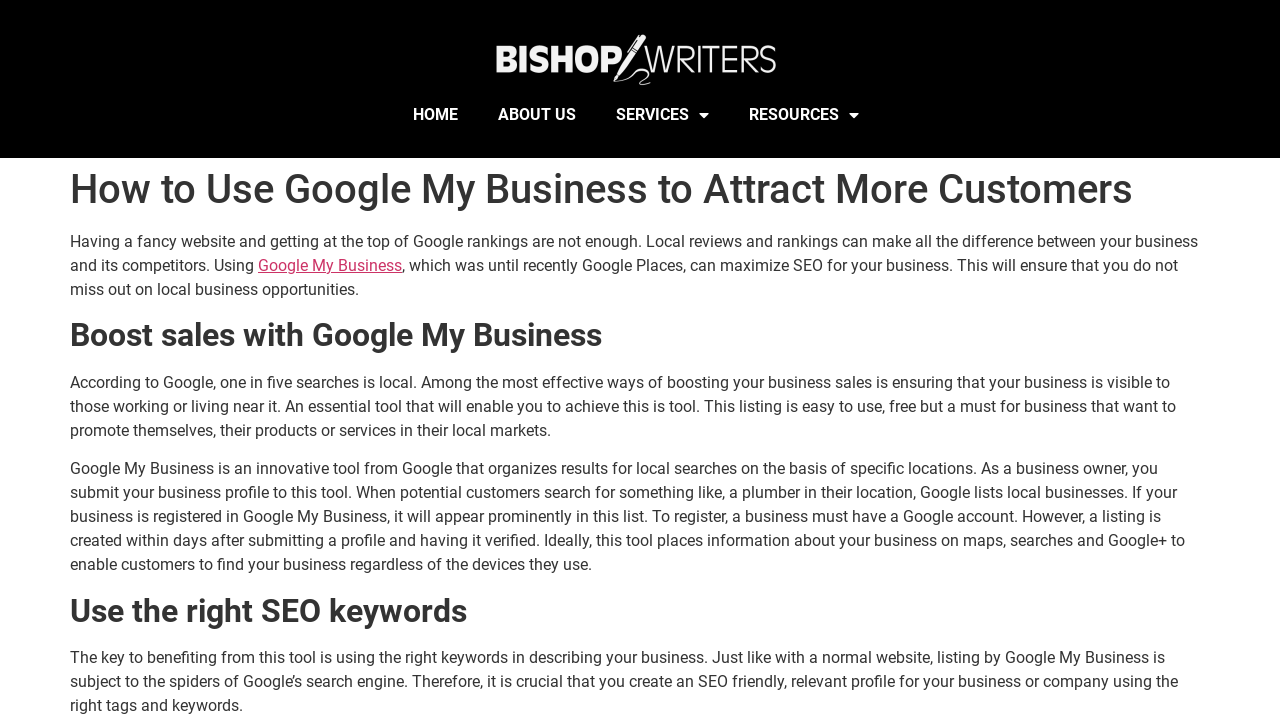What percentage of searches is local?
Based on the visual content, answer with a single word or a brief phrase.

One in five